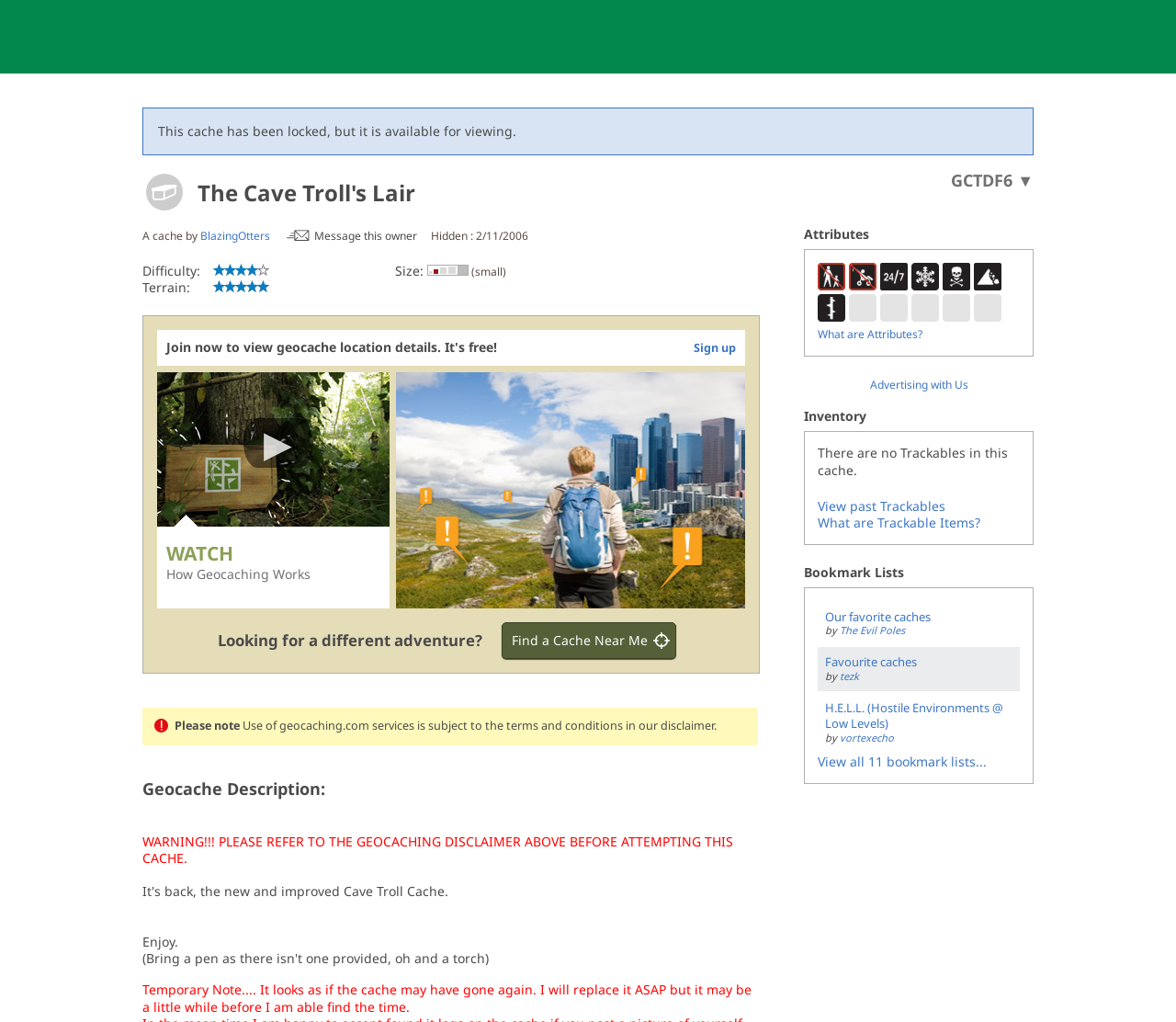Identify the bounding box coordinates of the specific part of the webpage to click to complete this instruction: "Find a cache near me".

[0.427, 0.608, 0.575, 0.645]